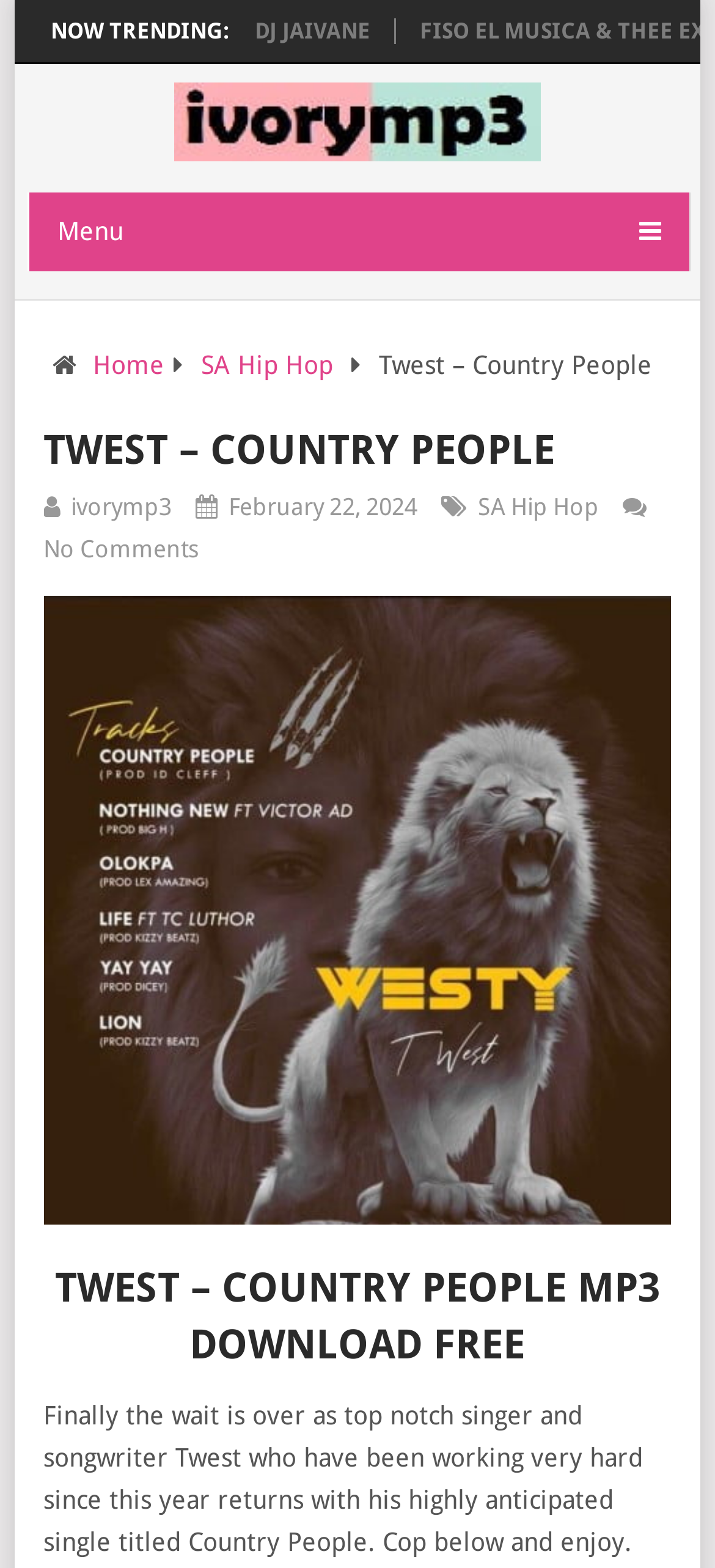What is the name of the singer?
Answer the question in a detailed and comprehensive manner.

The name of the singer can be found in the heading 'TWEST – COUNTRY PEOPLE' and also in the static text 'Finally the wait is over as top notch singer and songwriter Twest who have been working very hard since this year returns with his highly anticipated single titled Country People.'